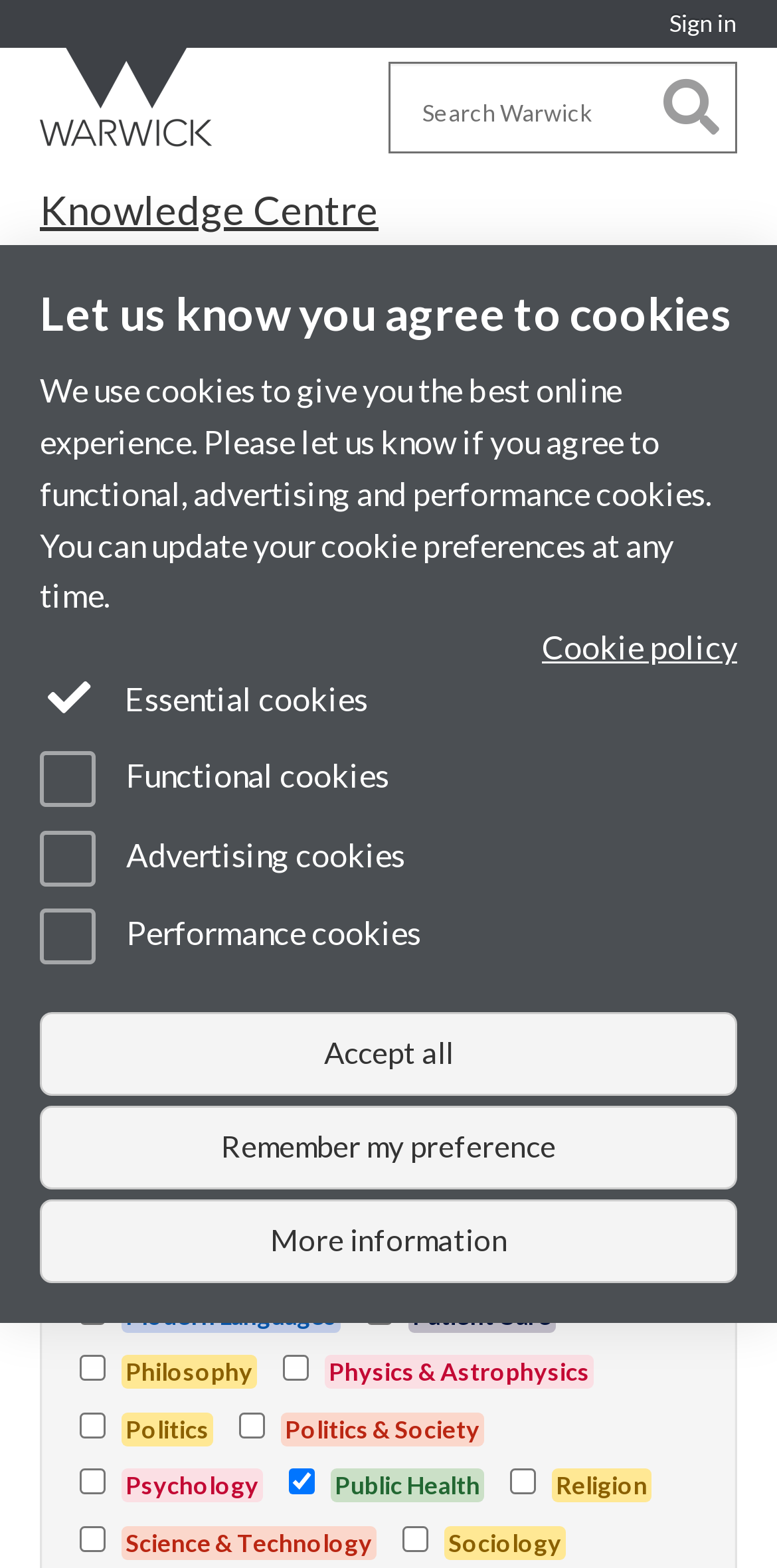Please find and report the bounding box coordinates of the element to click in order to perform the following action: "Visit University of Warwick homepage". The coordinates should be expressed as four float numbers between 0 and 1, in the format [left, top, right, bottom].

[0.026, 0.03, 0.308, 0.099]